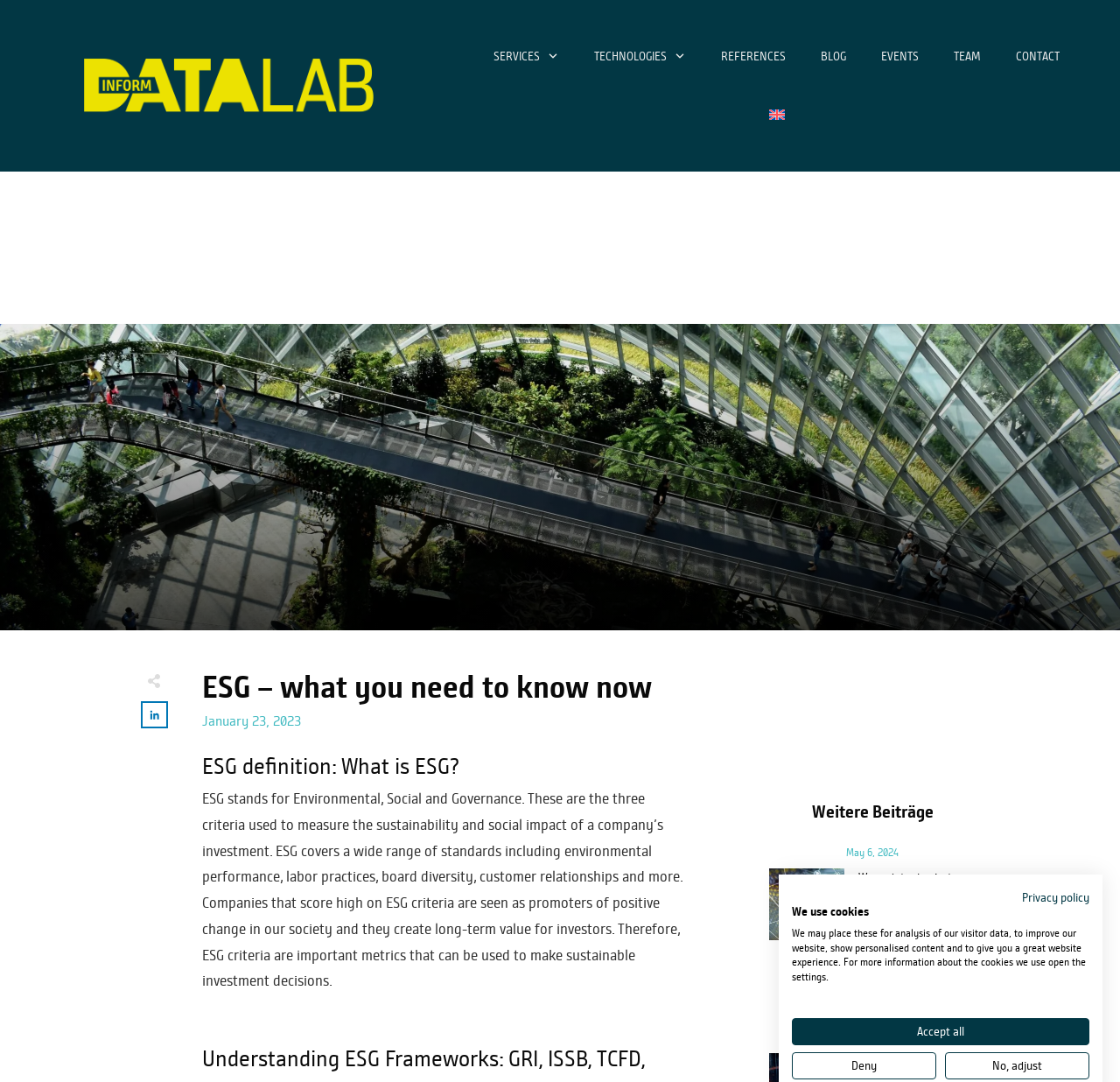Bounding box coordinates are specified in the format (top-left x, top-left y, bottom-right x, bottom-right y). All values are floating point numbers bounded between 0 and 1. Please provide the bounding box coordinate of the region this sentence describes: Share 0

[0.128, 0.65, 0.148, 0.671]